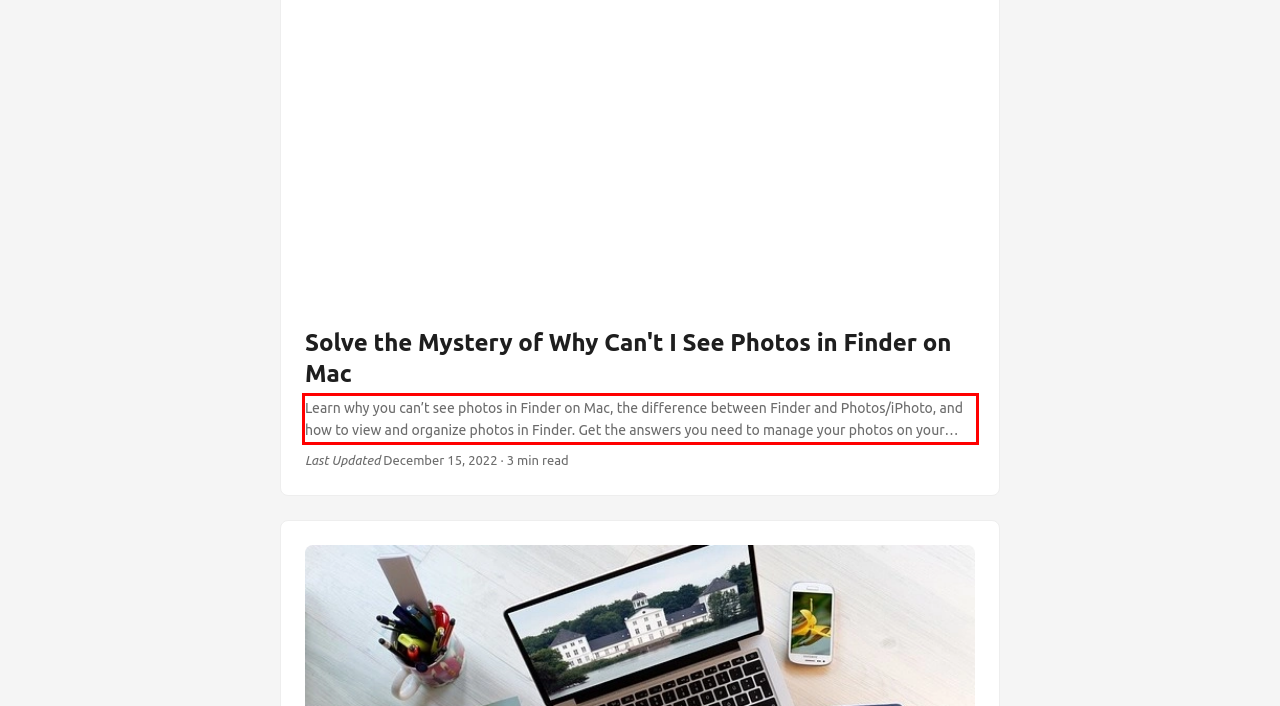The screenshot provided shows a webpage with a red bounding box. Apply OCR to the text within this red bounding box and provide the extracted content.

Learn why you can’t see photos in Finder on Mac, the difference between Finder and Photos/iPhoto, and how to view and organize photos in Finder. Get the answers you need to manage your photos on your Mac!